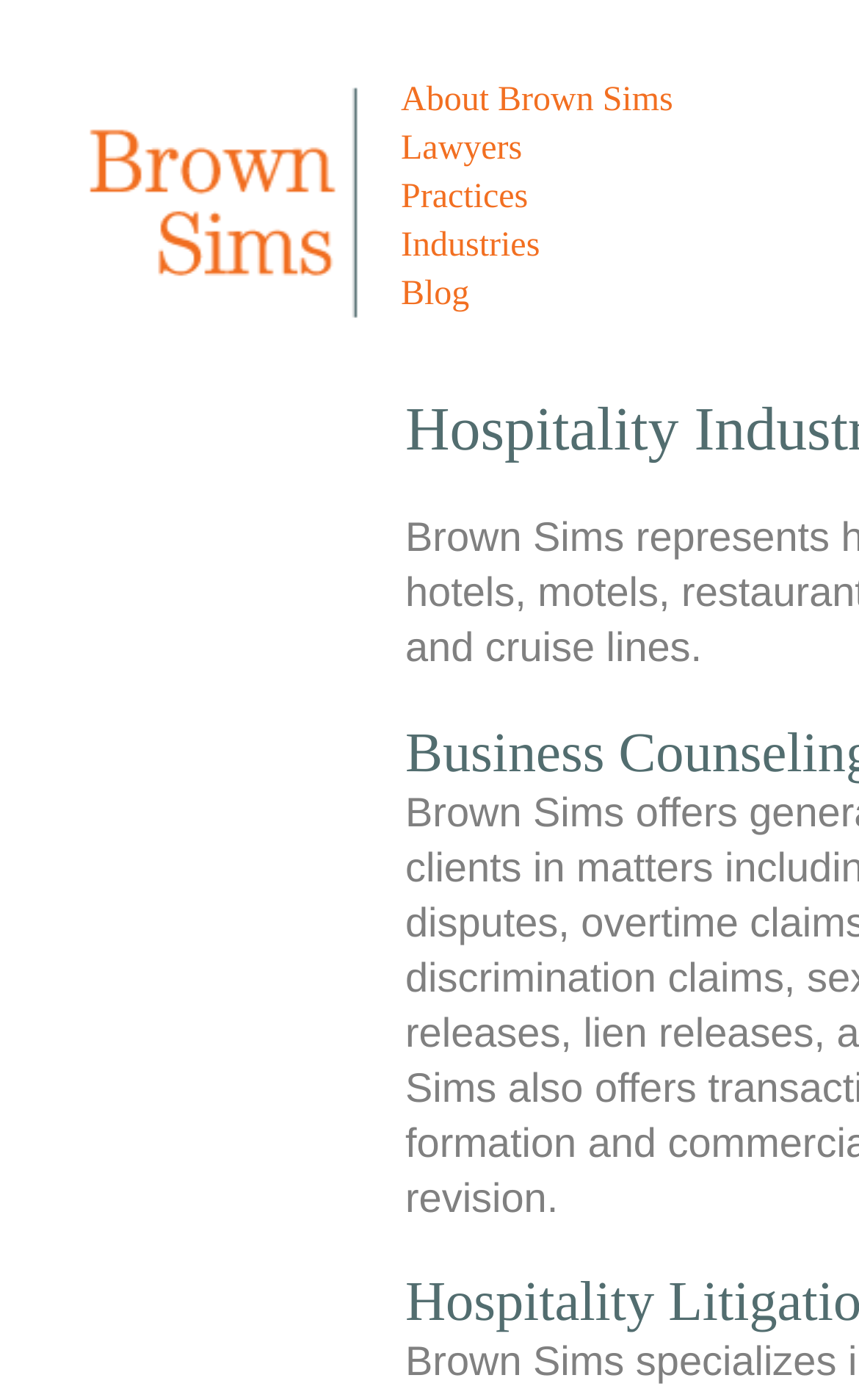How many main navigation links are there?
Provide a detailed and extensive answer to the question.

I counted the number of link elements with distinct descriptions, excluding the 'Brown Sims' link, and found that there are 5 main navigation links: 'About Brown Sims', 'Lawyers', 'Practices', 'Industries', and 'Blog'.